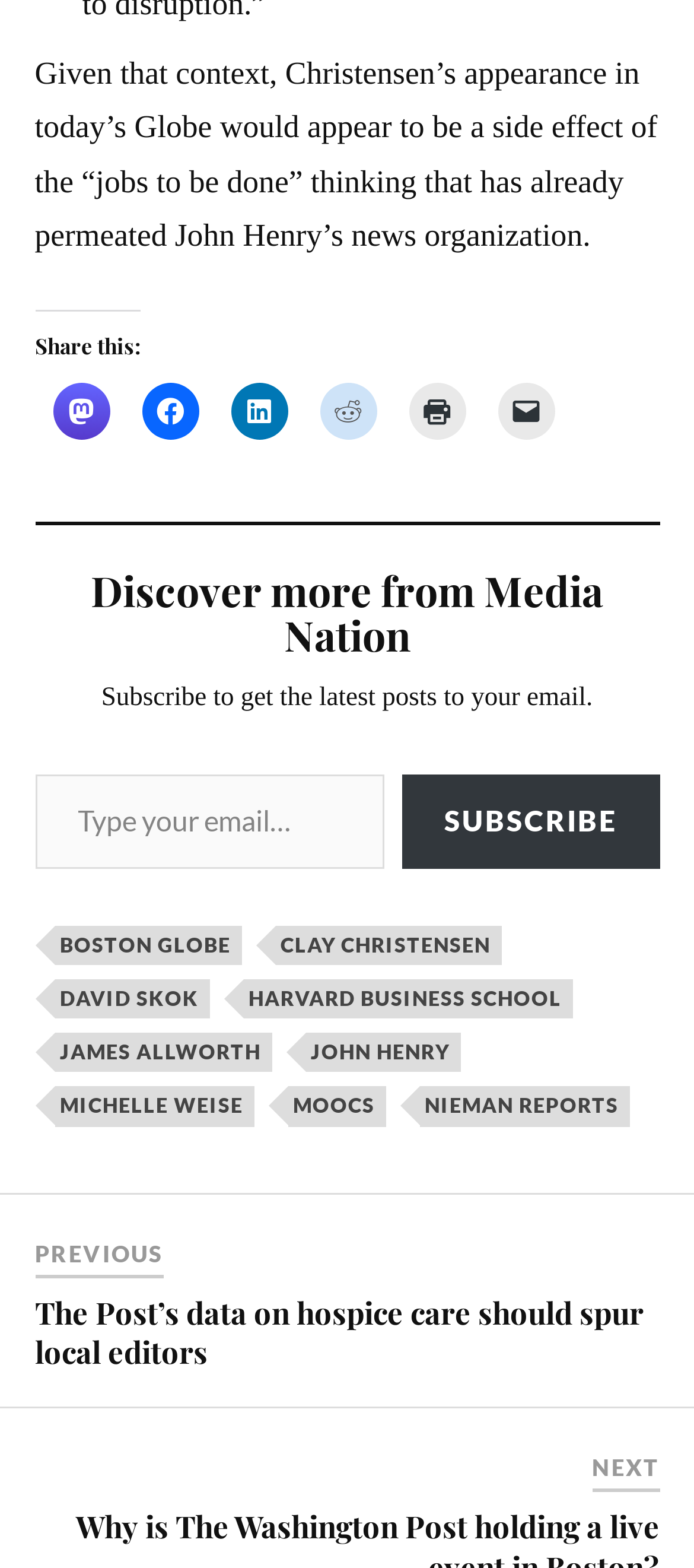Respond with a single word or phrase for the following question: 
How many navigation buttons are there?

2